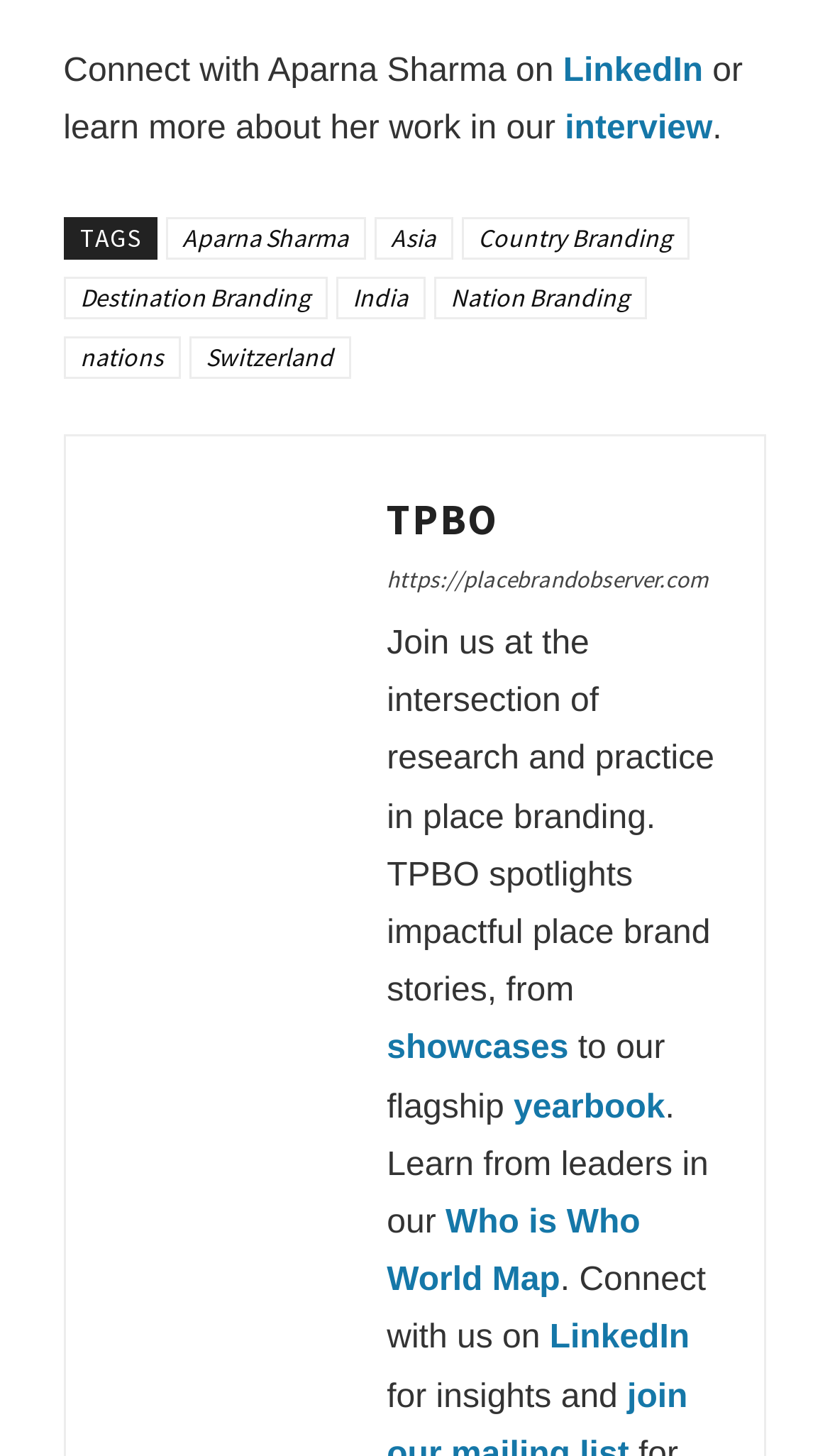Identify the coordinates of the bounding box for the element that must be clicked to accomplish the instruction: "Showcase impactful place brand stories".

[0.466, 0.708, 0.685, 0.733]